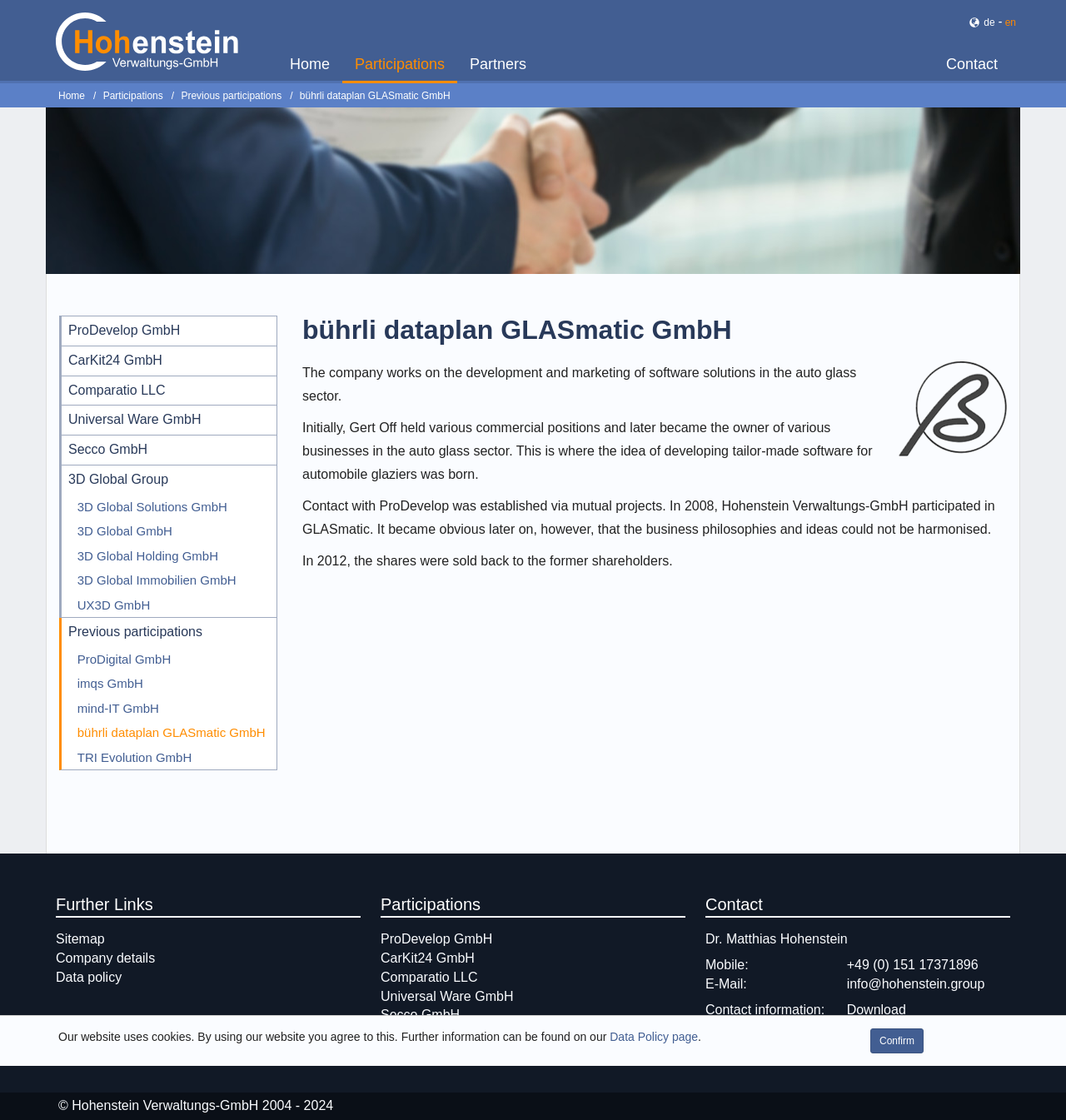Given the content of the image, can you provide a detailed answer to the question?
How many participations are listed?

The participations are listed as links on the webpage, and there are 12 of them, including ProDevelop GmbH, CarKit24 GmbH, Comparatio LLC, and others.